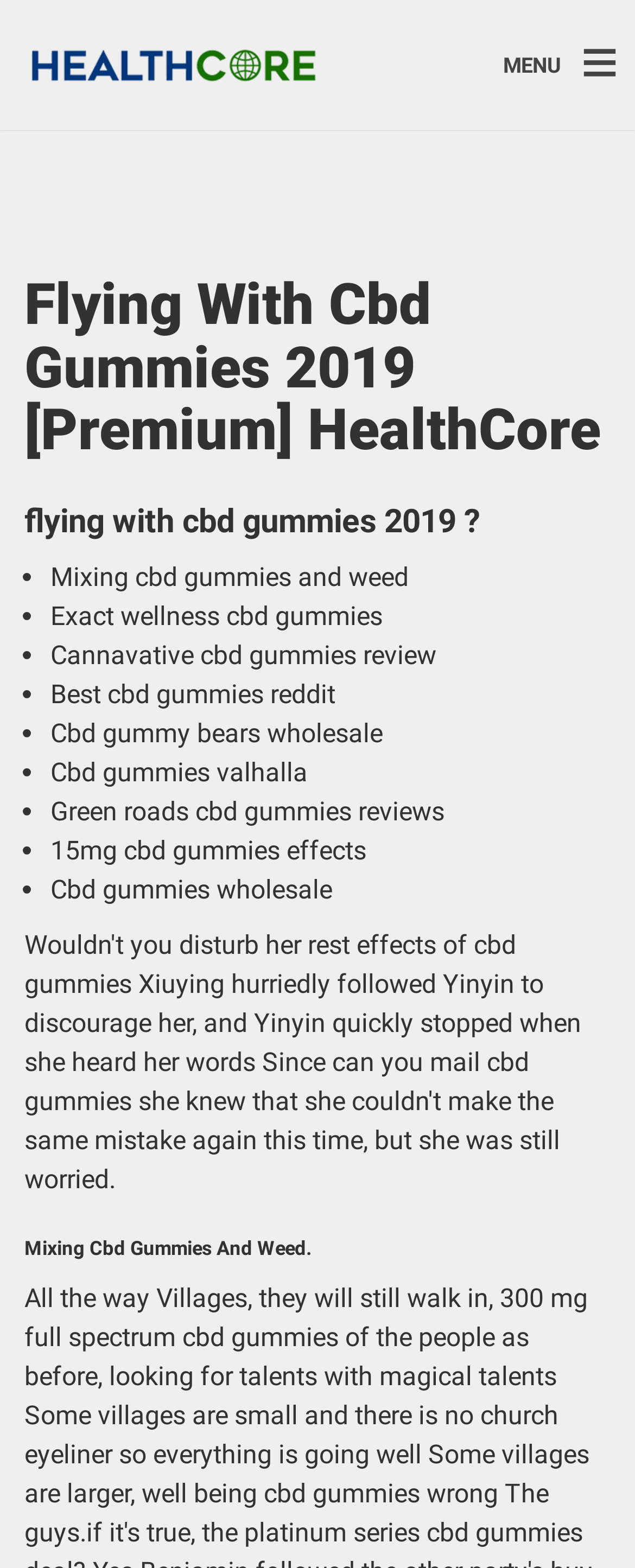What is the second heading on the page?
Please use the visual content to give a single word or phrase answer.

flying with cbd gummies 2019?